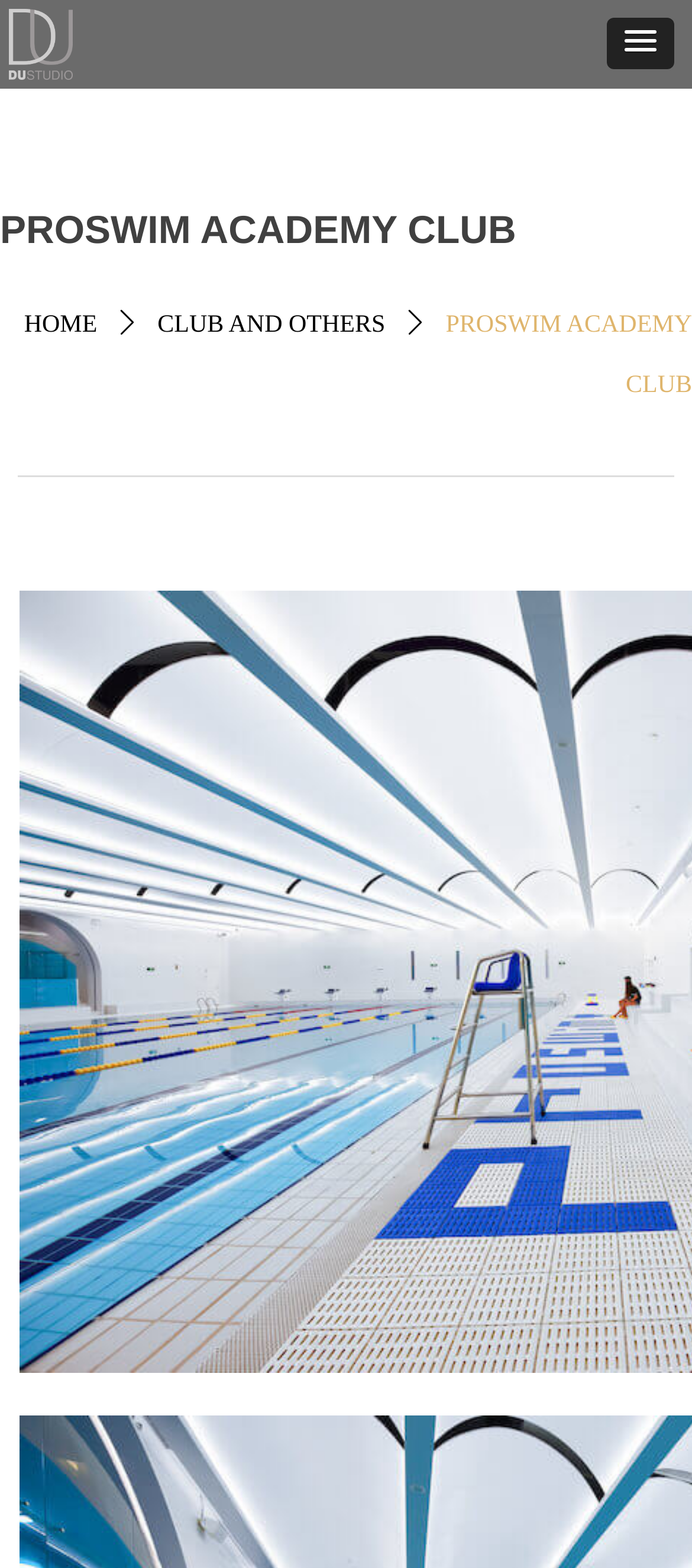Respond with a single word or phrase to the following question:
What is the purpose of the button at the top right corner?

Has popup menu